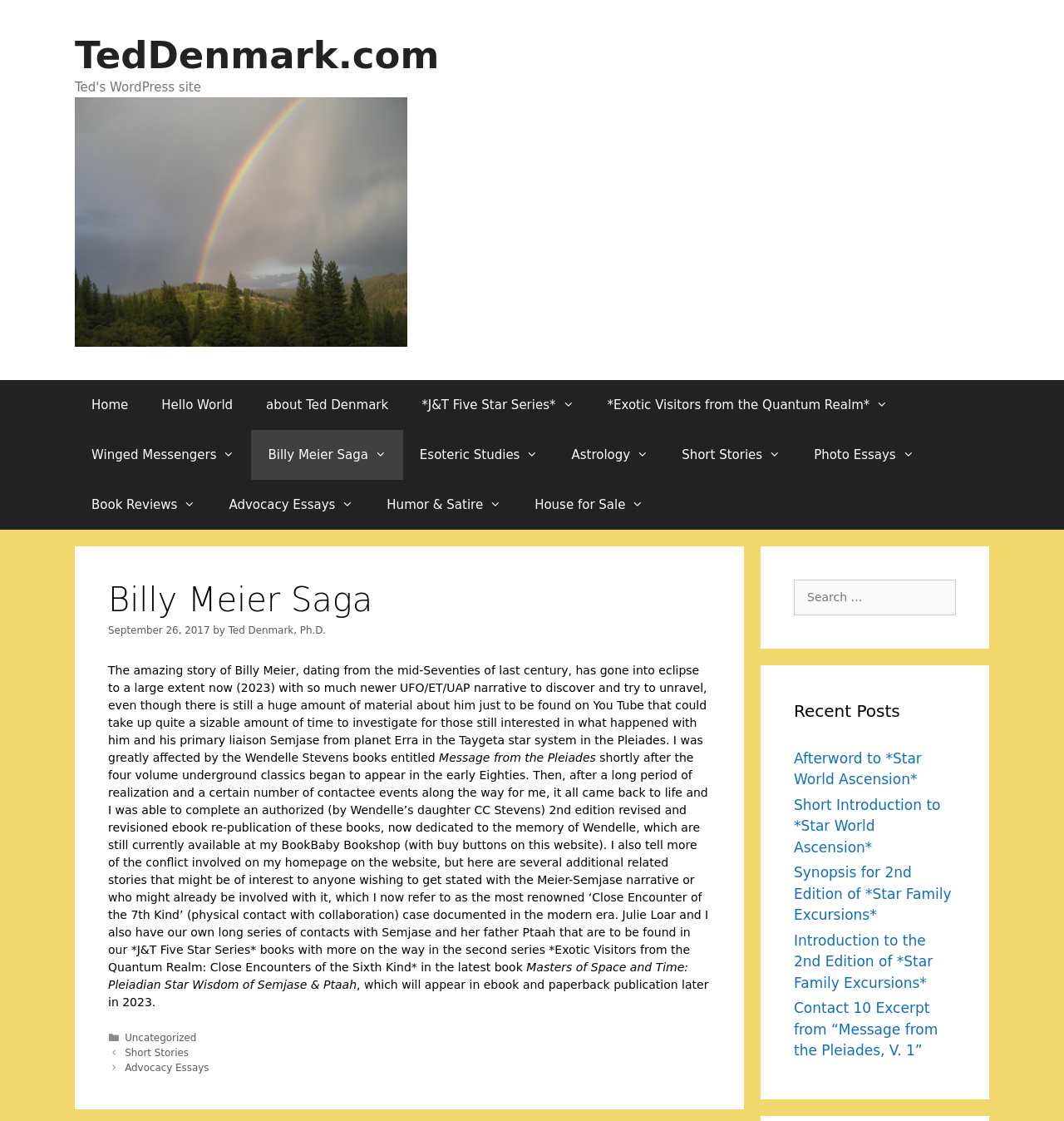What is the name of the website?
Please craft a detailed and exhaustive response to the question.

The website's name can be found in the banner section at the top of the webpage, where it says 'TedDenmark.com'.